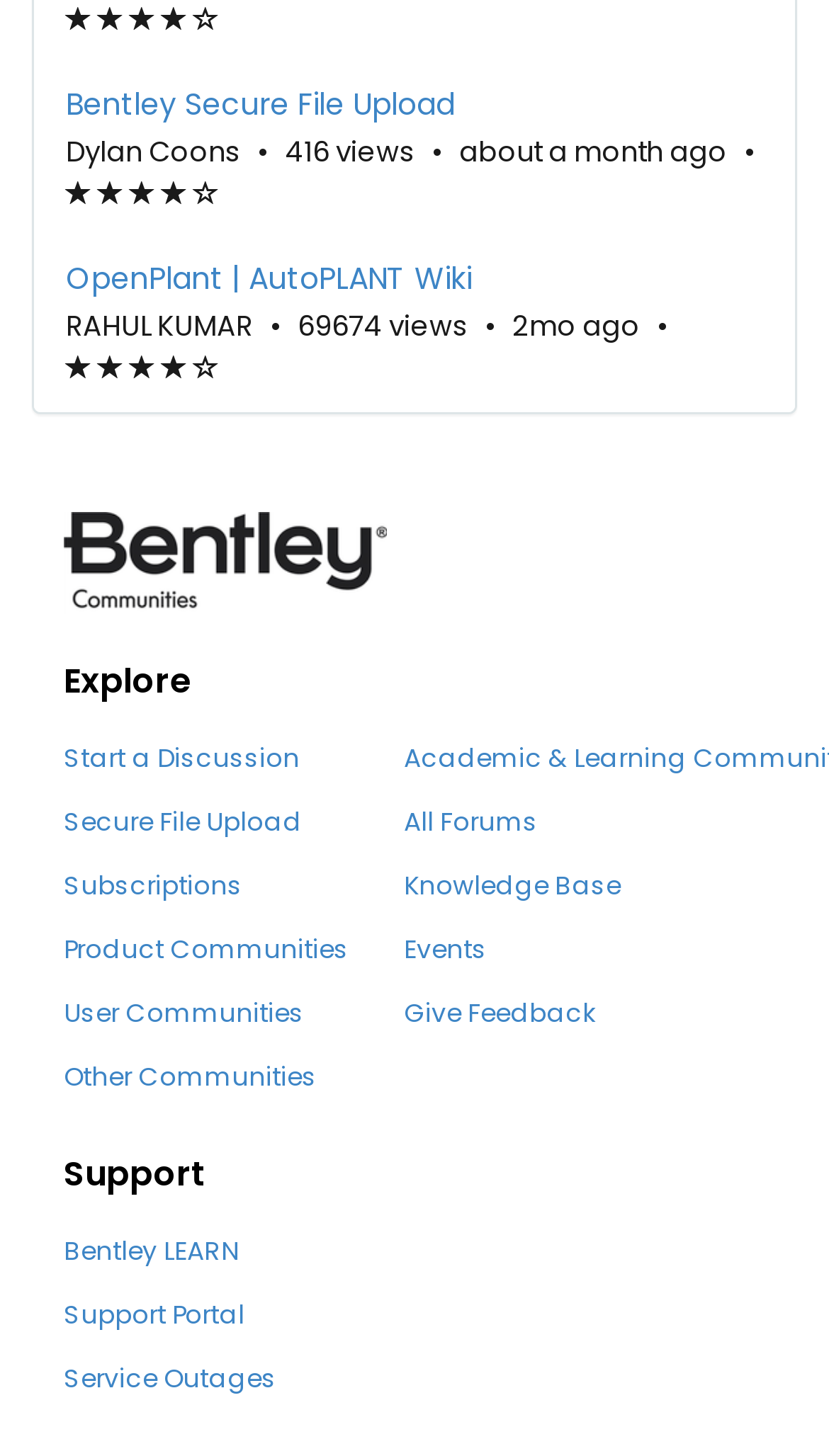Can you show the bounding box coordinates of the region to click on to complete the task described in the instruction: "Start a discussion"?

[0.077, 0.508, 0.362, 0.532]